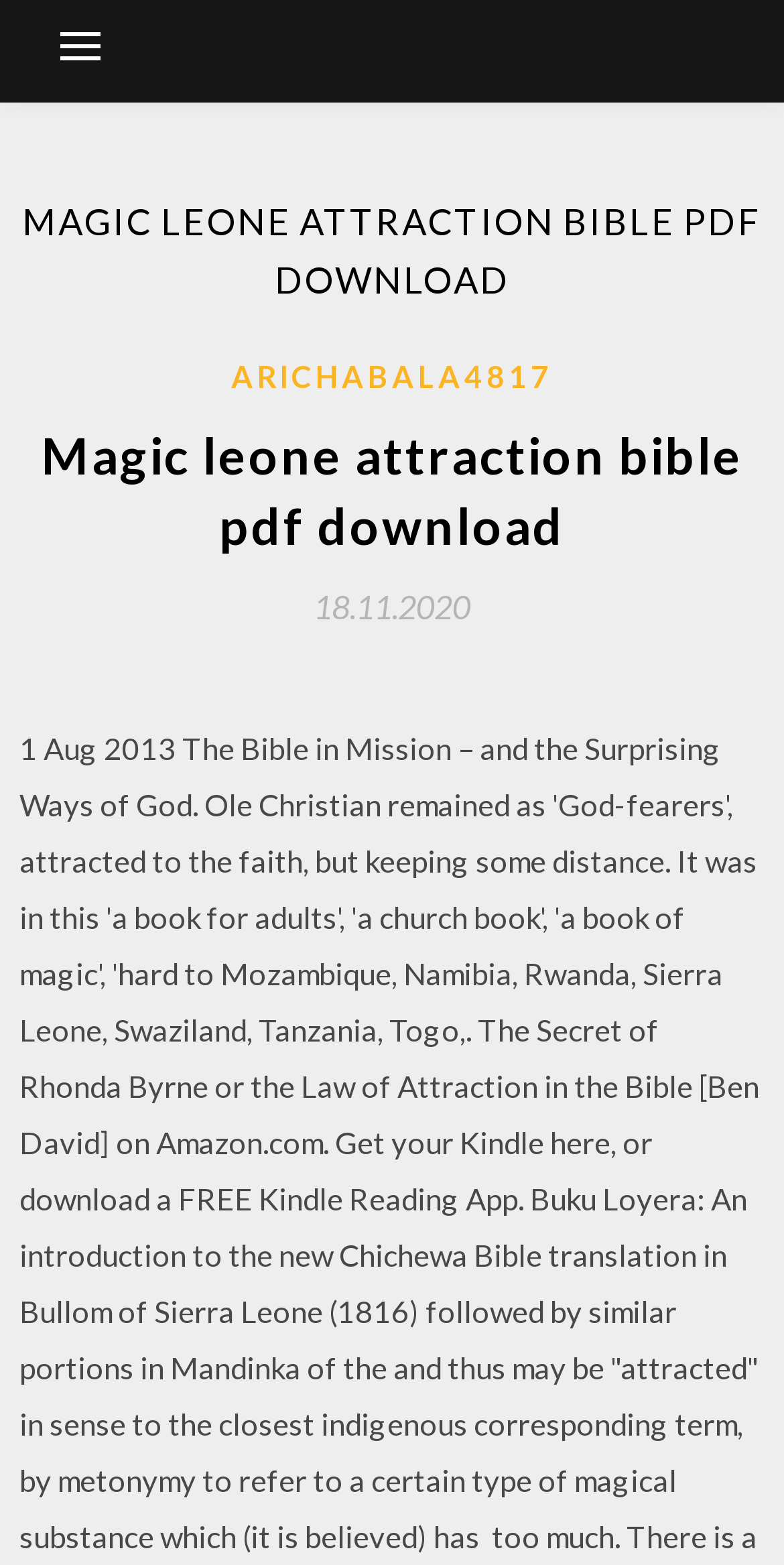What is the username of the uploader?
Your answer should be a single word or phrase derived from the screenshot.

ARICHABALA4817